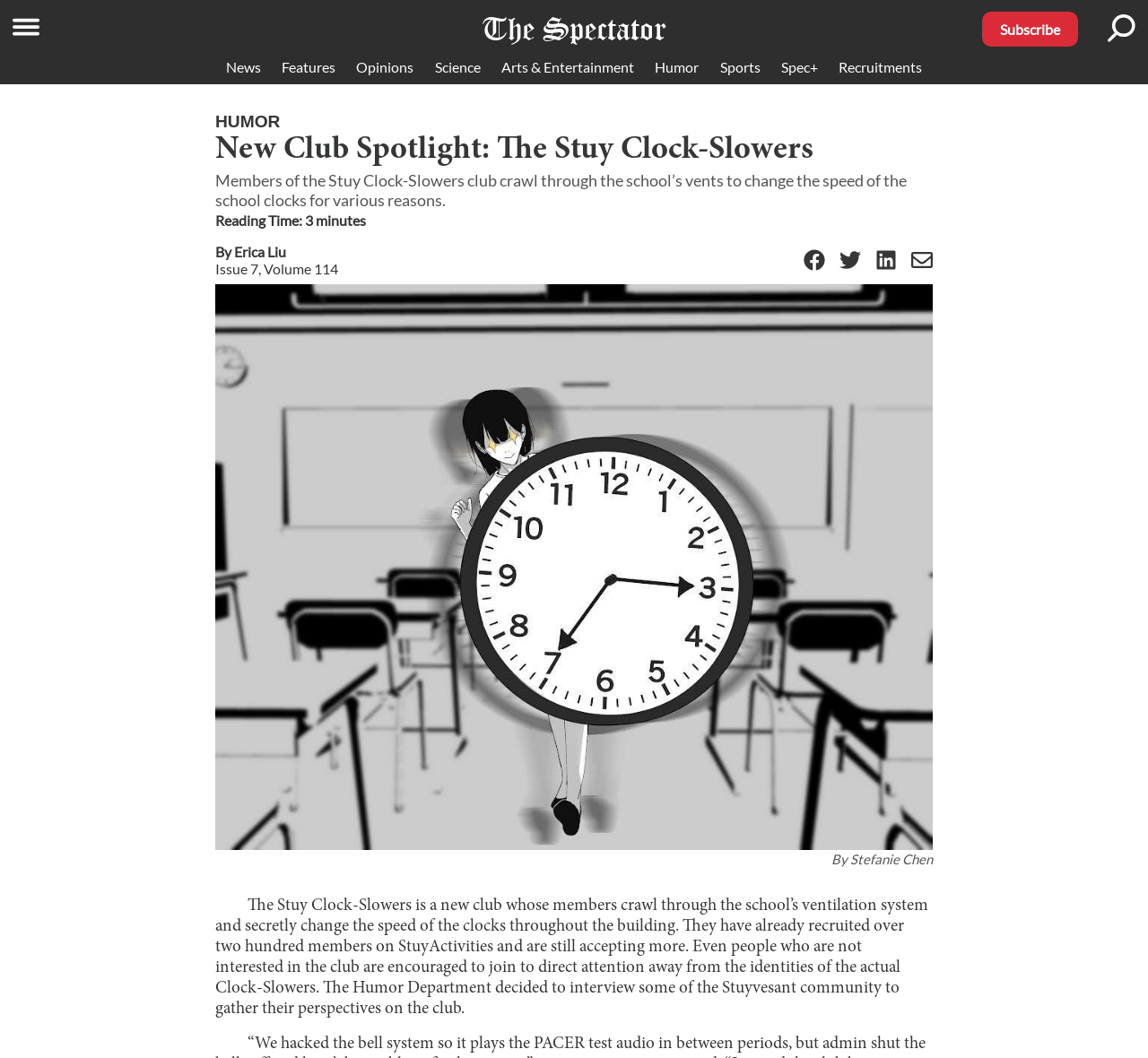Provide a short answer using a single word or phrase for the following question: 
Who is the author of this article?

Erica Liu